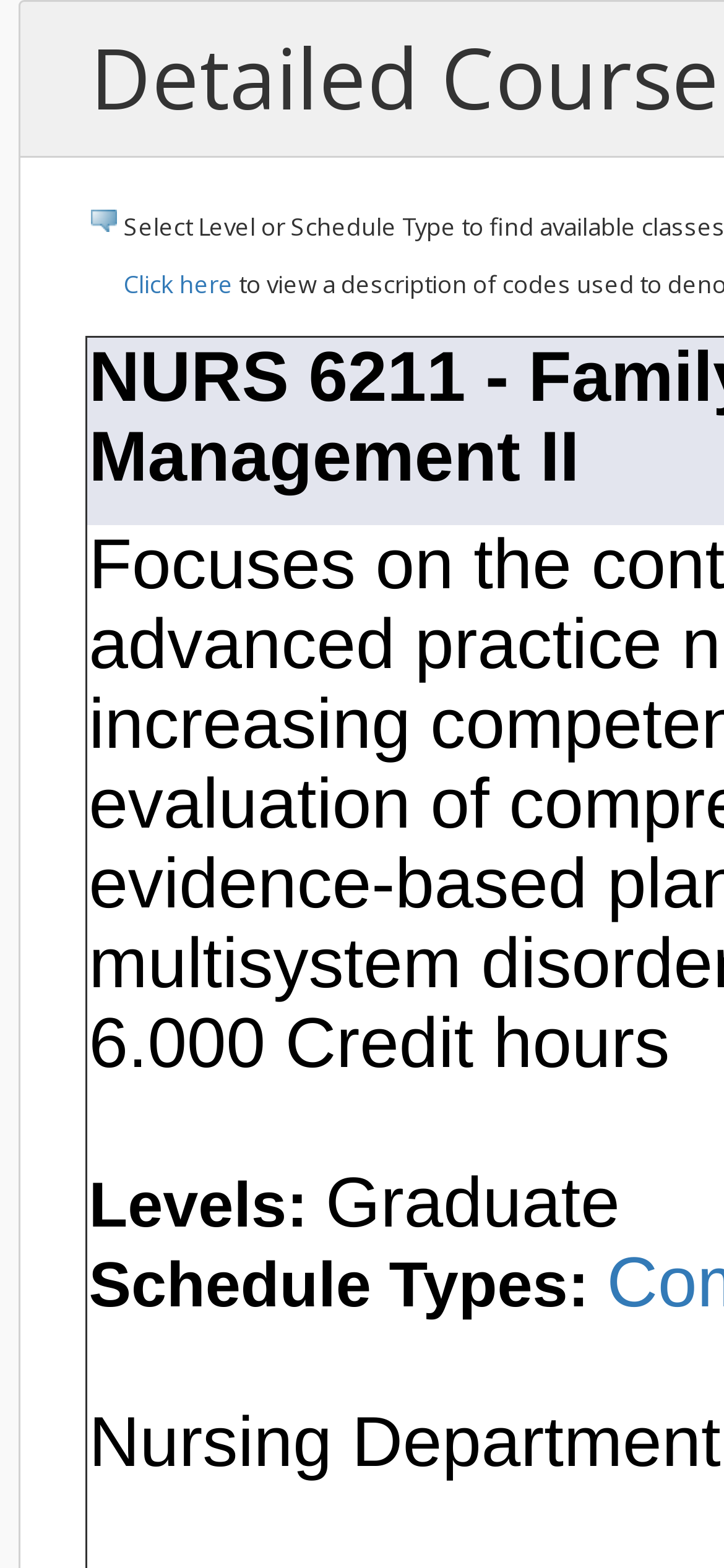Locate the bounding box of the UI element defined by this description: "Click here". The coordinates should be given as four float numbers between 0 and 1, formatted as [left, top, right, bottom].

[0.171, 0.17, 0.323, 0.192]